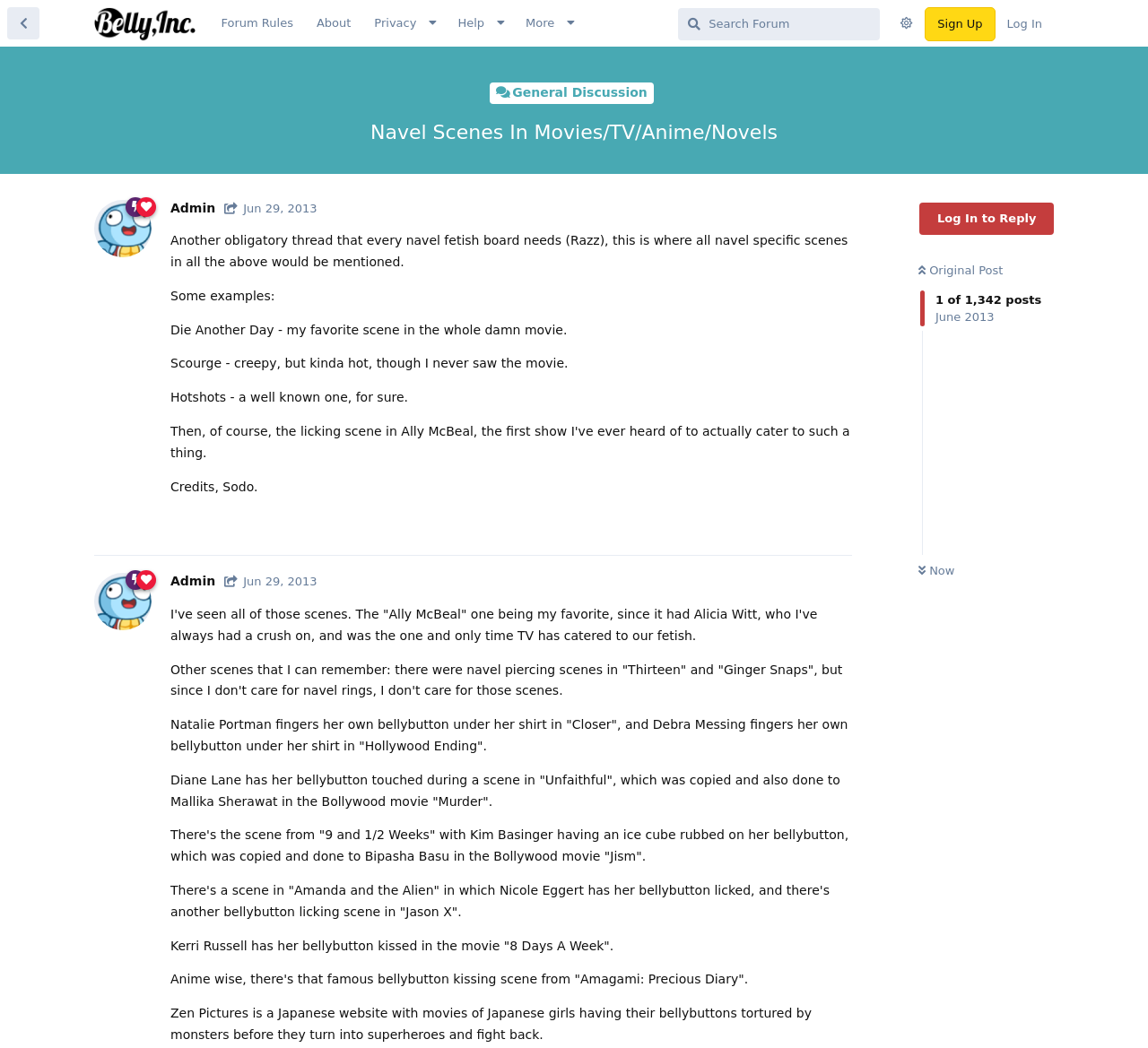What is the topic of the current discussion?
Examine the image closely and answer the question with as much detail as possible.

The topic of the current discussion can be found in the heading of the webpage, which says 'Navel Scenes In Movies/TV/Anime/Novels'. This topic is also mentioned in the original post, where the user talks about navel specific scenes in various movies and TV shows.